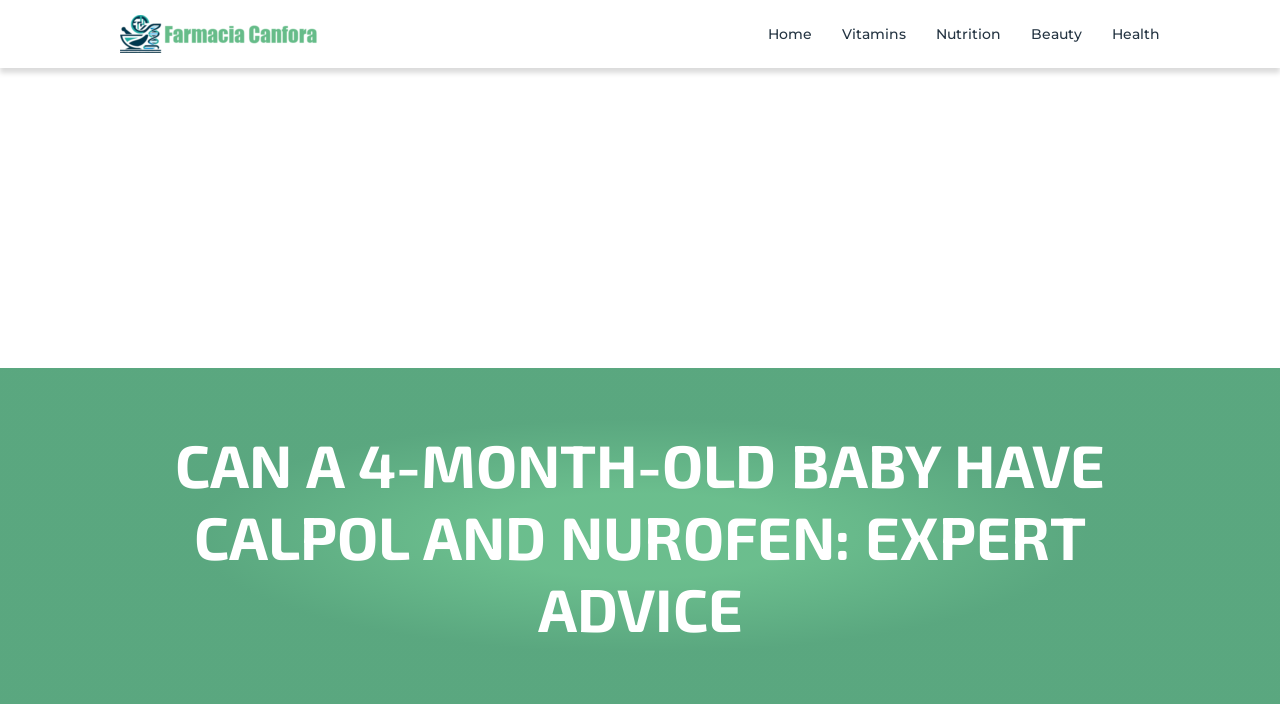Describe the webpage in detail, including text, images, and layout.

The webpage is focused on providing expert advice on whether a 4-month-old baby can take Calpol and Nurofen for pain relief and fever management. At the top-left corner, there is a small image, likely a logo or icon, accompanied by a figure element. 

On the top-right side, there are five links, namely "Home", "Vitamins", "Nutrition", "Beauty", and "Health", which are positioned horizontally and evenly spaced. 

Below these links, there is a large advertisement iframe that spans almost the entire width of the page. 

The main content of the webpage is headed by a prominent heading that reads "CAN A 4-MONTH-OLD BABY HAVE CALPOL AND NUROFEN: EXPERT ADVICE", which is centered and takes up a significant portion of the page.